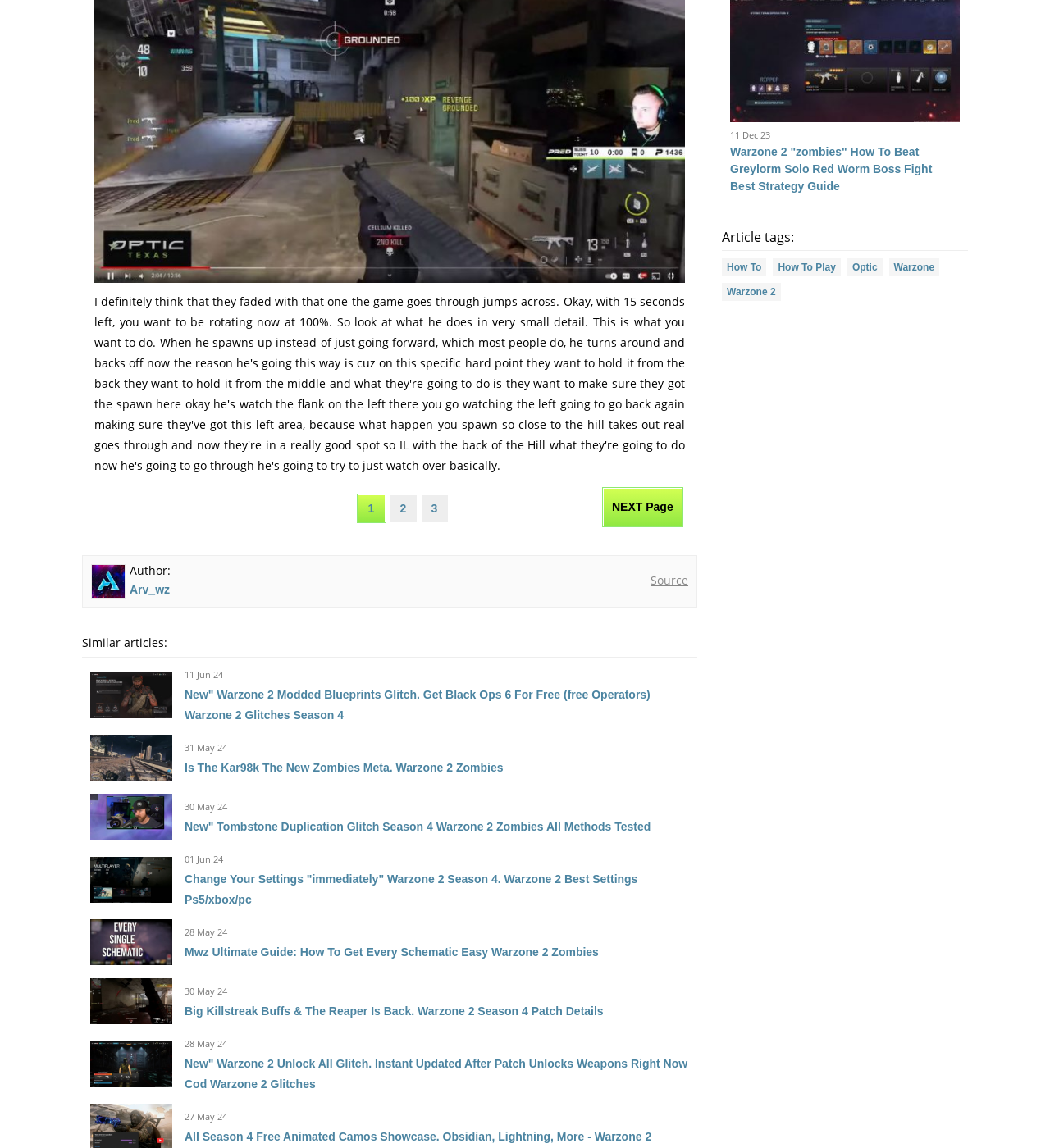What is the title of the article with the image above it?
Refer to the image and provide a thorough answer to the question.

I found the title of the article by looking at the link element with the text 'Big Killstreak Buffs & The Reaper Is Back. Warzone 2 Season 4 Patch Details' and then finding the image element above it.